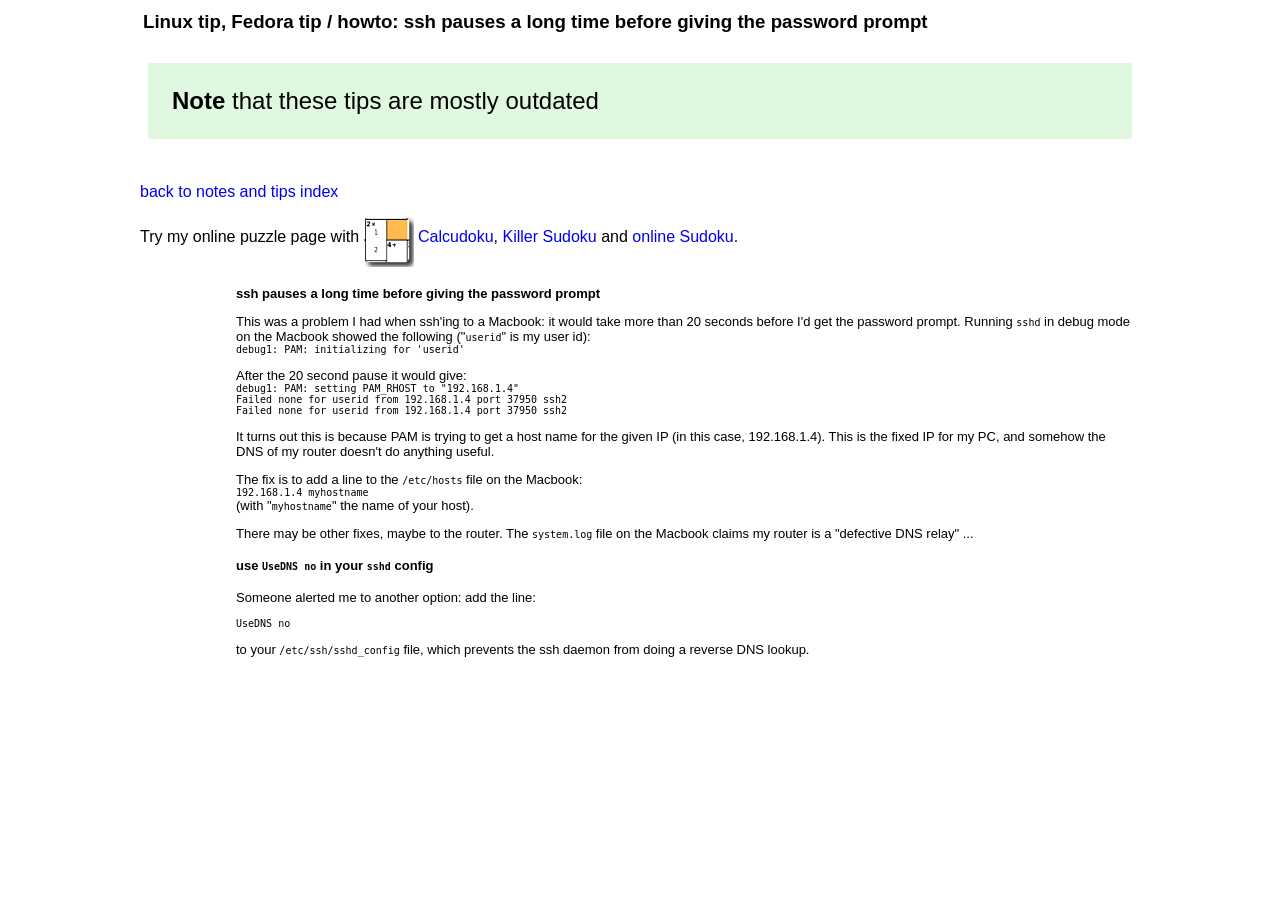Please give a concise answer to this question using a single word or phrase: 
What is the solution to the ssh problem?

Add a line to /etc/hosts file